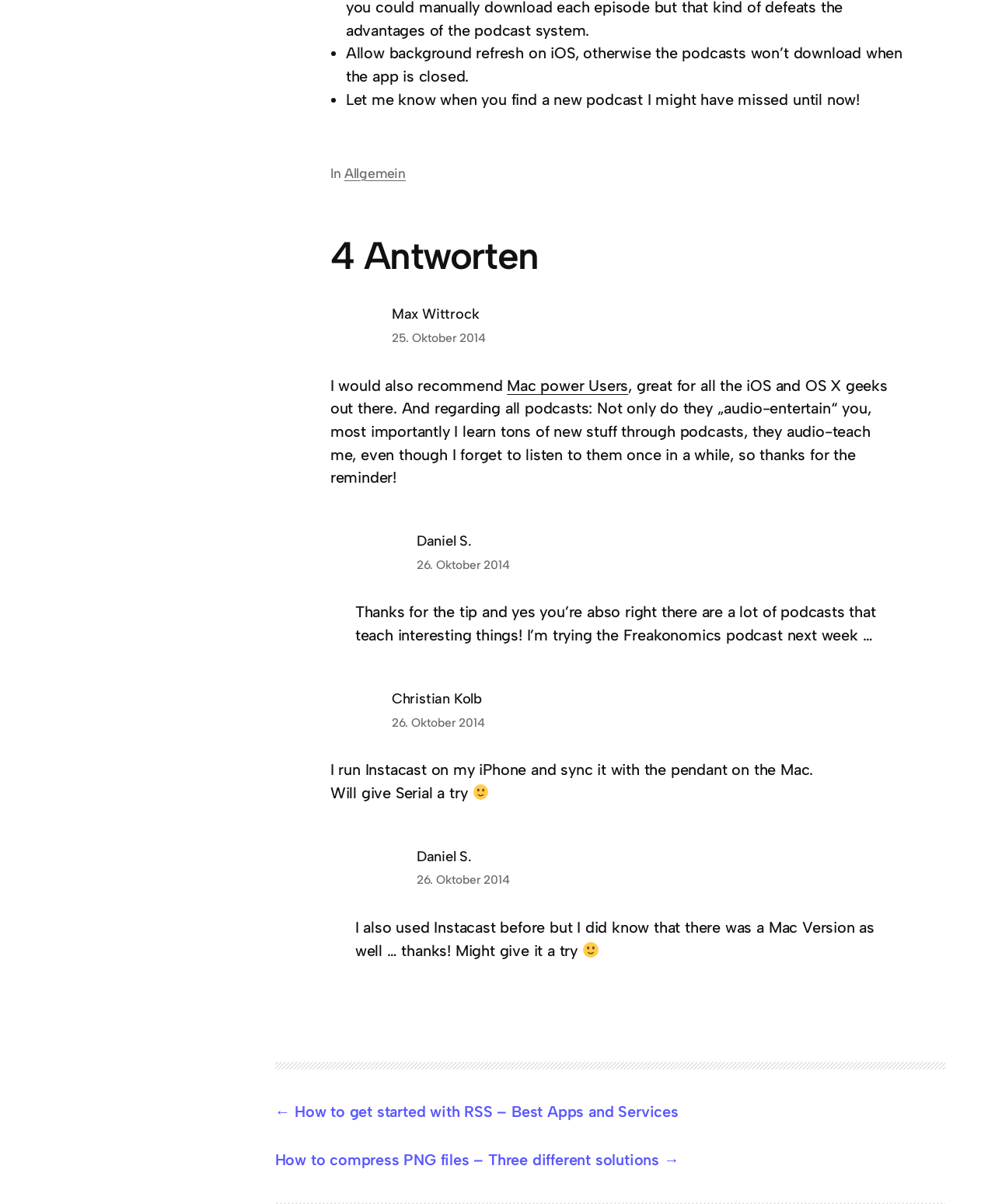Pinpoint the bounding box coordinates of the clickable area needed to execute the instruction: "Visit 'Mac power Users'". The coordinates should be specified as four float numbers between 0 and 1, i.e., [left, top, right, bottom].

[0.51, 0.312, 0.631, 0.328]